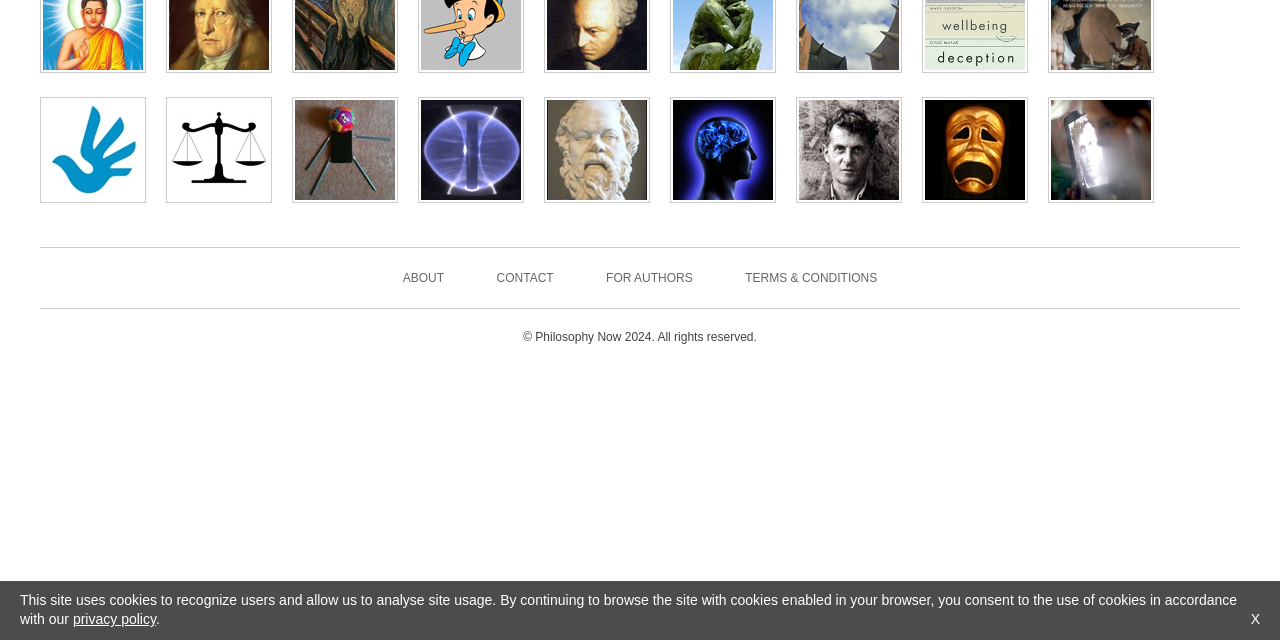Based on the element description: "alt="Buddhist Philosophy" title="Buddhist Philosophy"", identify the UI element and provide its bounding box coordinates. Use four float numbers between 0 and 1, [left, top, right, bottom].

[0.031, 0.092, 0.114, 0.119]